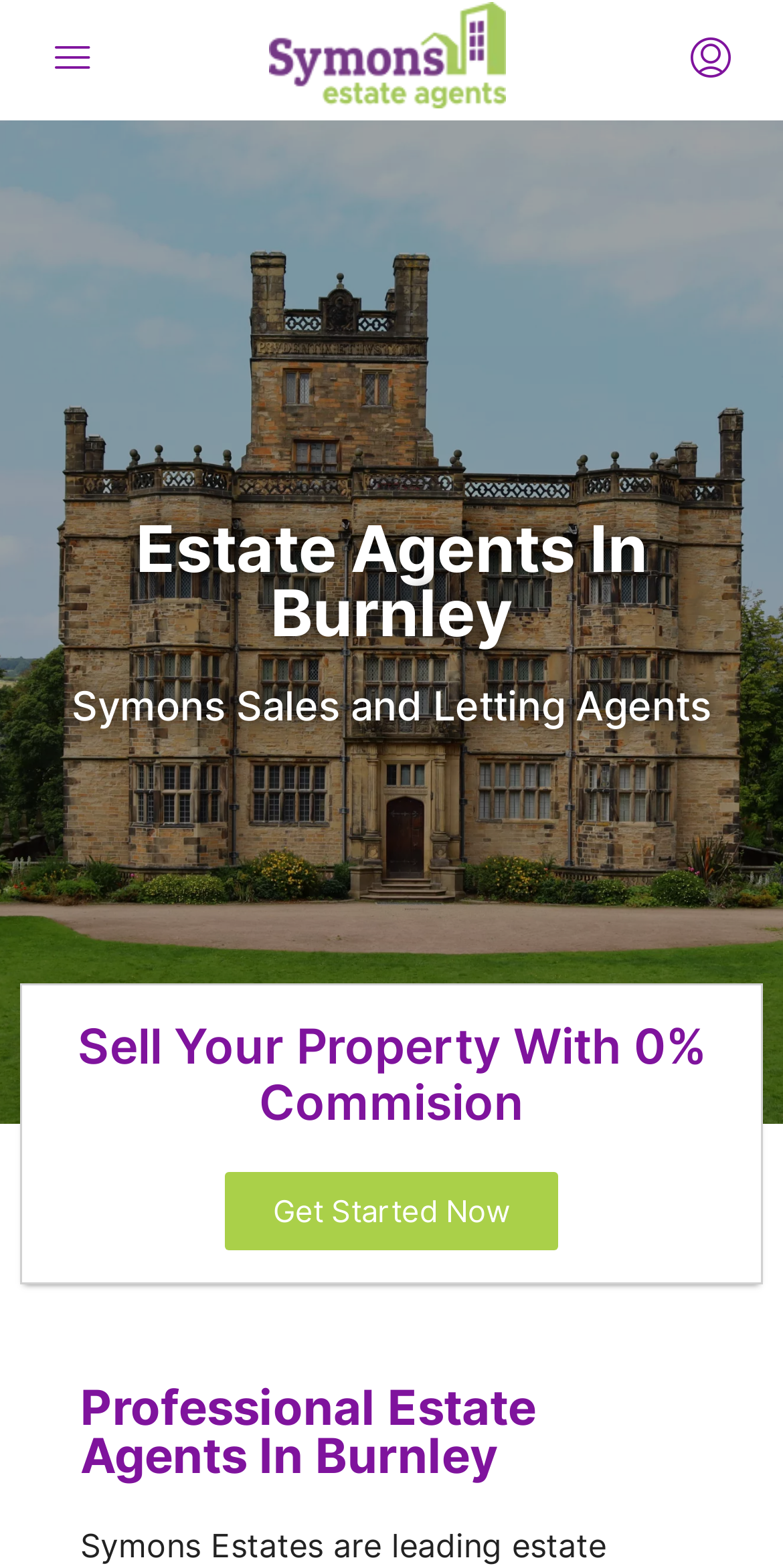Calculate the bounding box coordinates of the UI element given the description: "Get Started Now".

[0.287, 0.747, 0.713, 0.797]